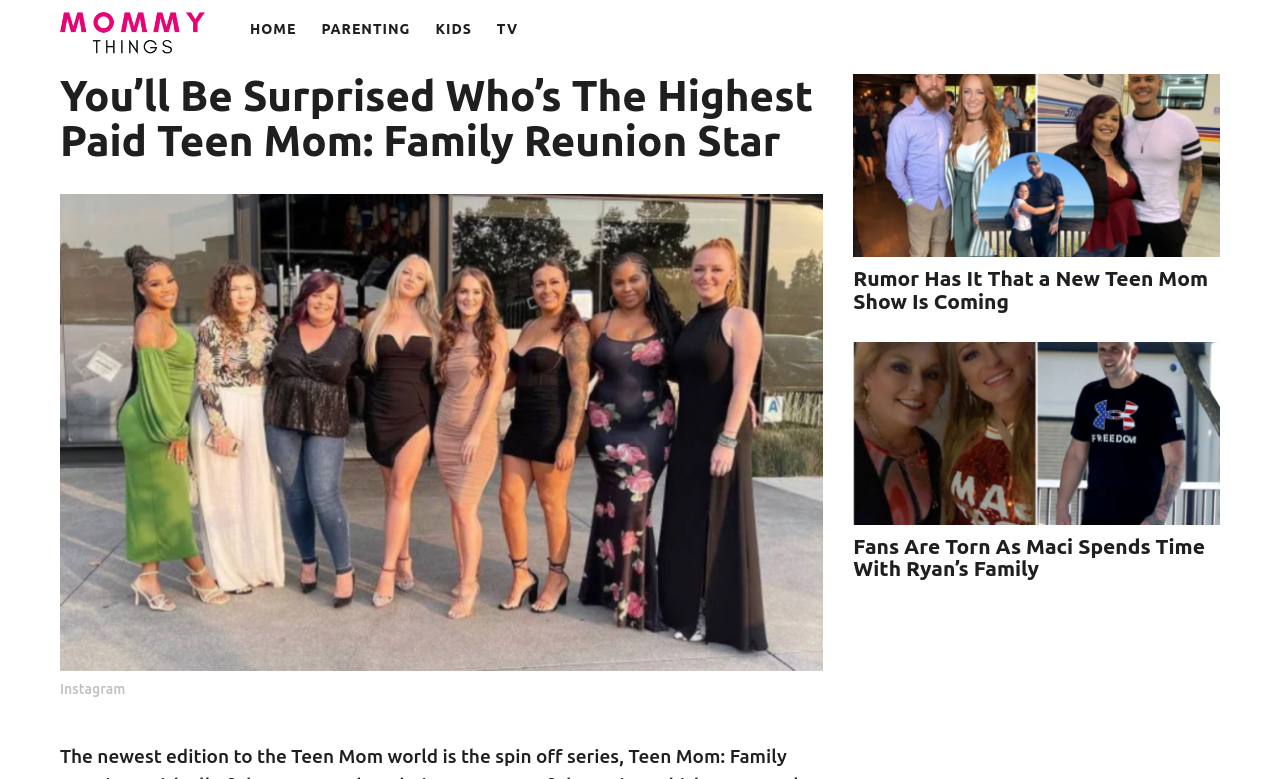Determine the bounding box of the UI component based on this description: "TV". The bounding box coordinates should be four float values between 0 and 1, i.e., [left, top, right, bottom].

[0.388, 0.012, 0.405, 0.063]